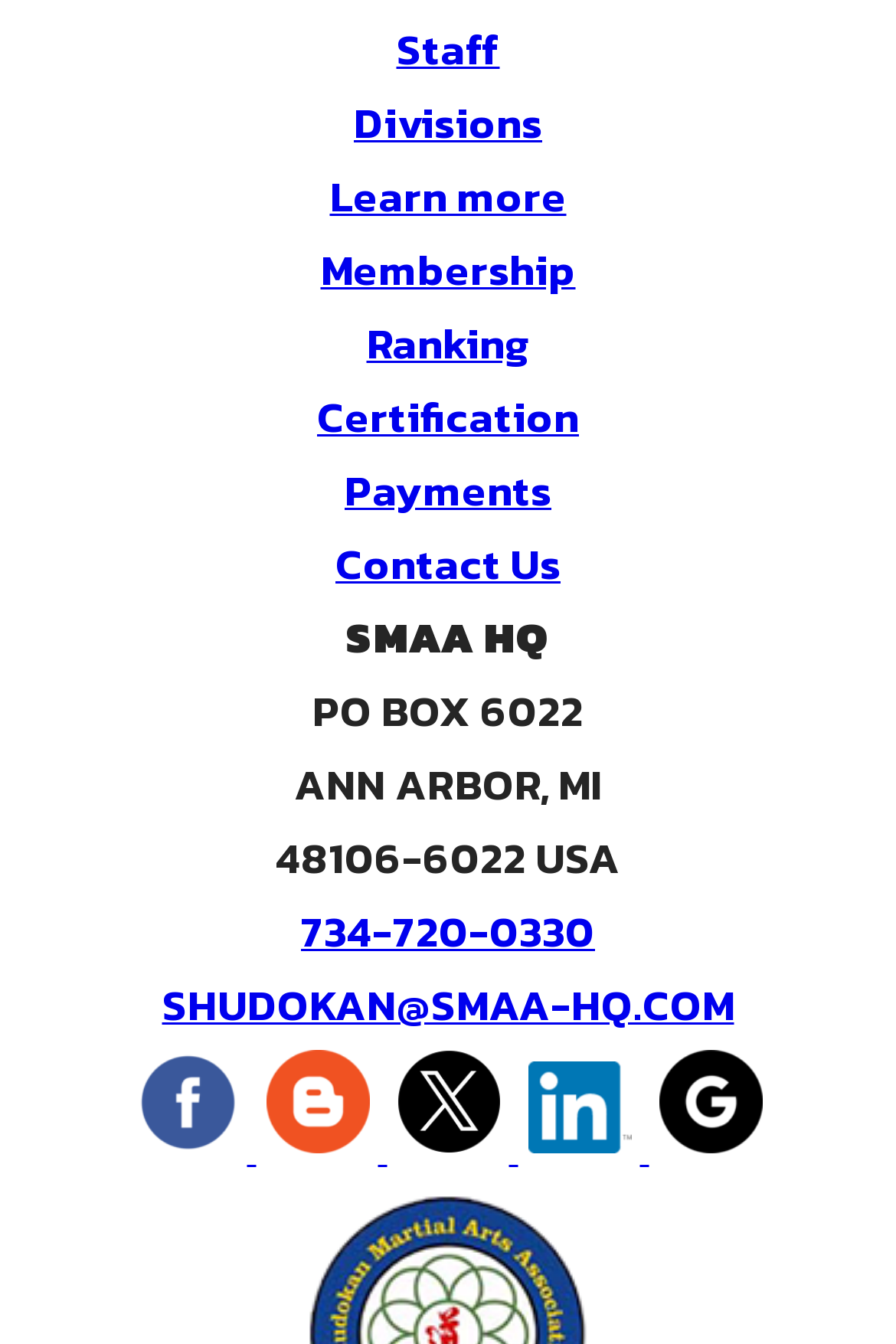Find the bounding box coordinates for the HTML element described as: "About WonderLab". The coordinates should consist of four float values between 0 and 1, i.e., [left, top, right, bottom].

None